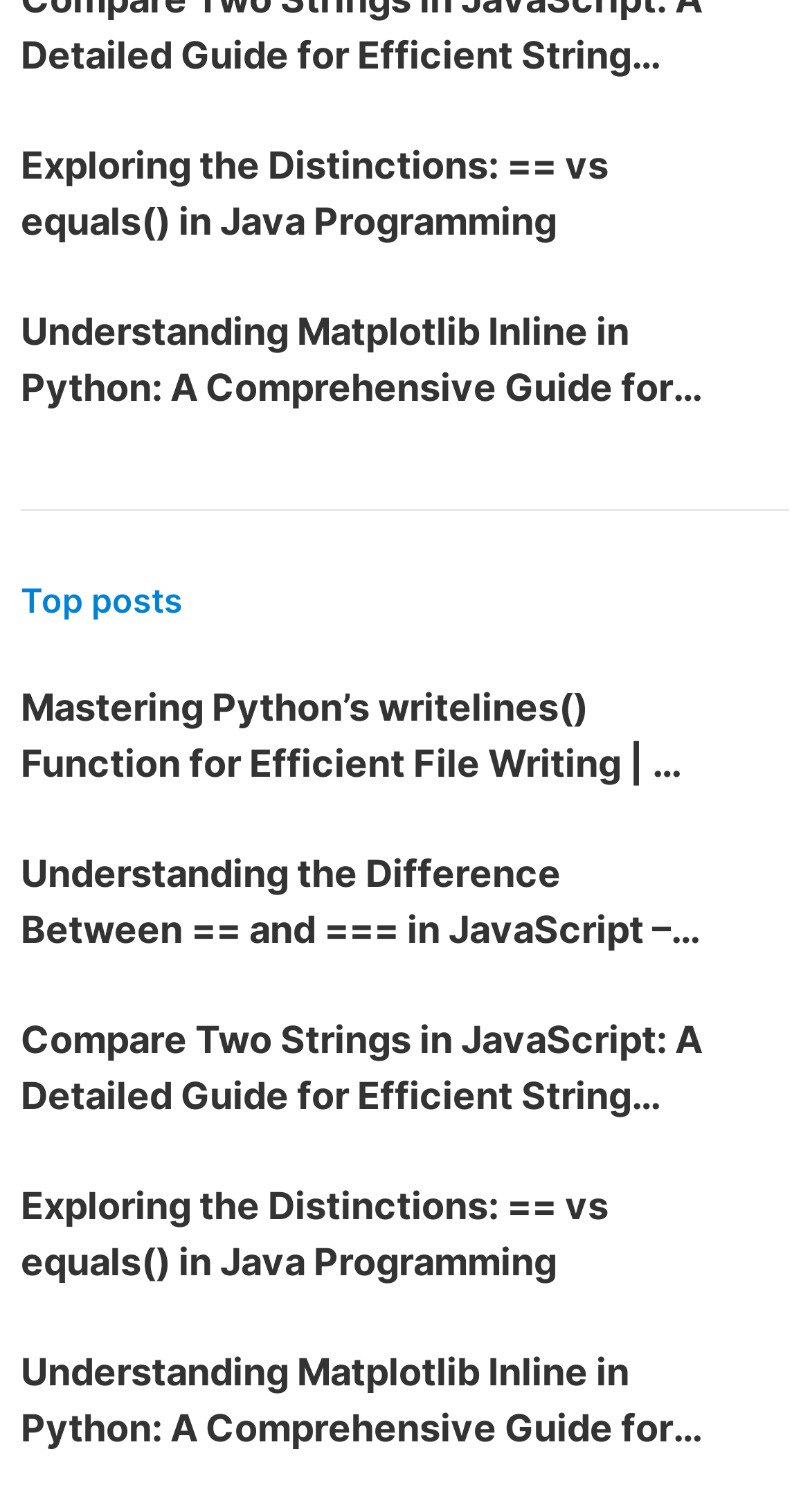Answer the question below using just one word or a short phrase: 
How many headings are there on the webpage?

8